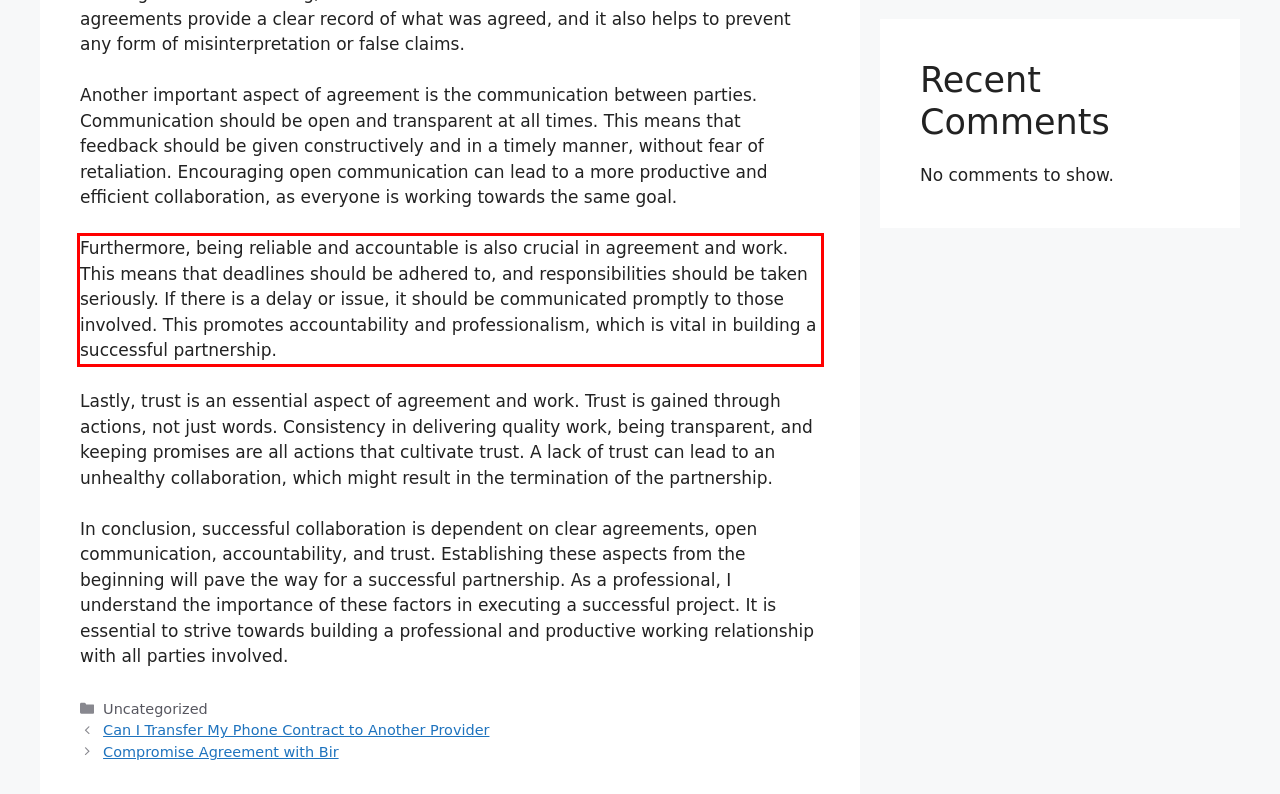Within the screenshot of the webpage, there is a red rectangle. Please recognize and generate the text content inside this red bounding box.

Furthermore, being reliable and accountable is also crucial in agreement and work. This means that deadlines should be adhered to, and responsibilities should be taken seriously. If there is a delay or issue, it should be communicated promptly to those involved. This promotes accountability and professionalism, which is vital in building a successful partnership.